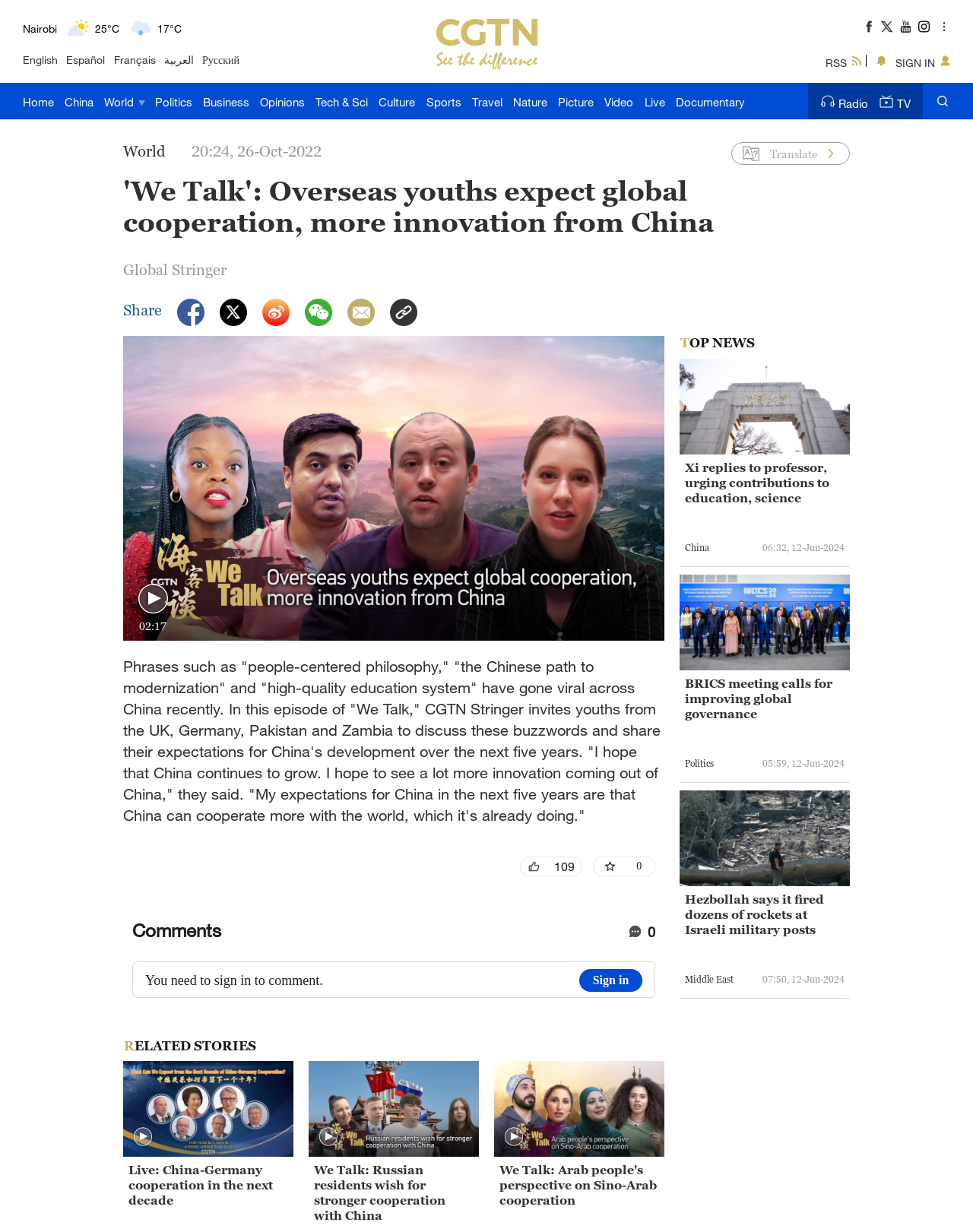Provide the bounding box coordinates of the HTML element this sentence describes: "Tech & Sci". The bounding box coordinates consist of four float numbers between 0 and 1, i.e., [left, top, right, bottom].

[0.324, 0.067, 0.378, 0.097]